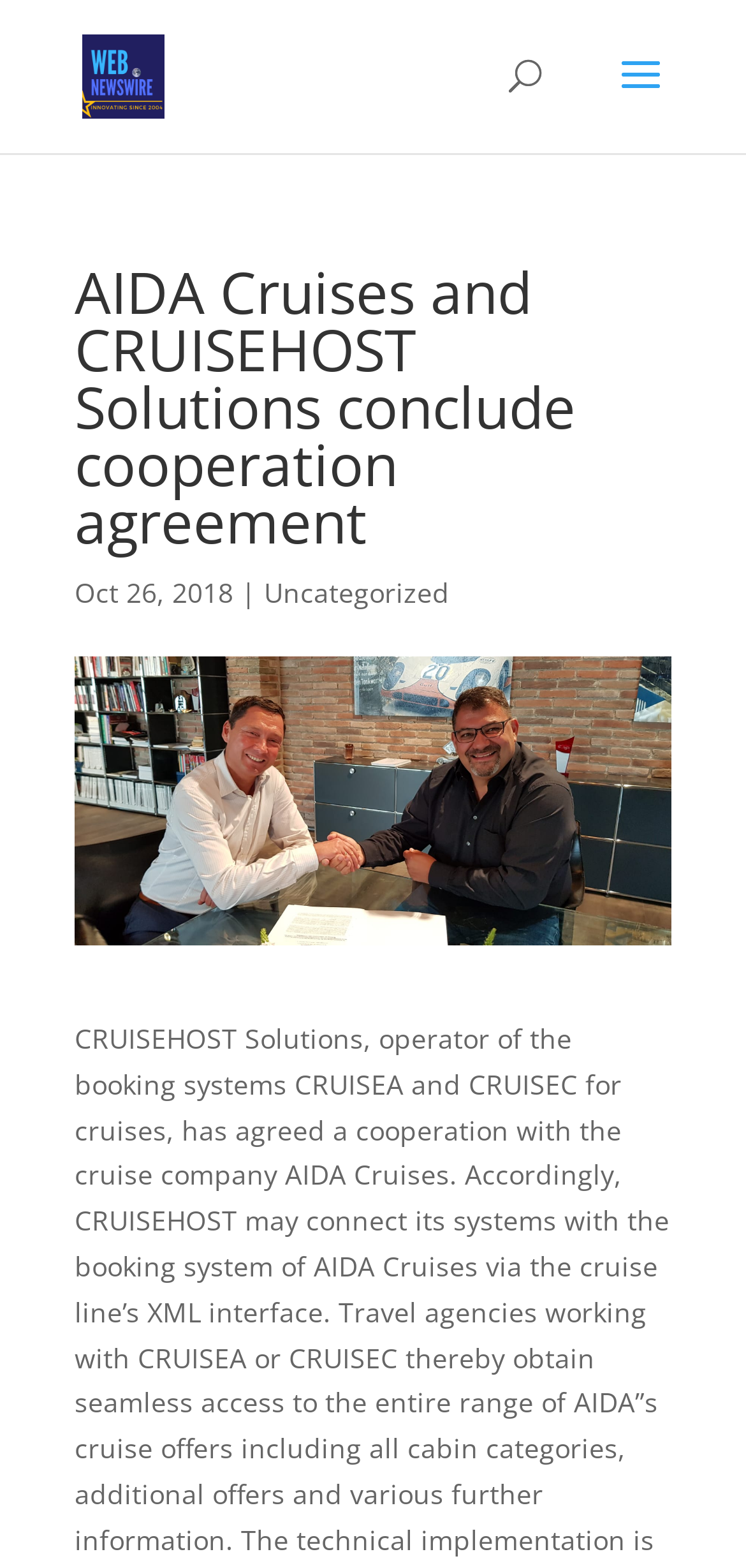Reply to the question with a single word or phrase:
What is the date of the article?

Oct 26, 2018